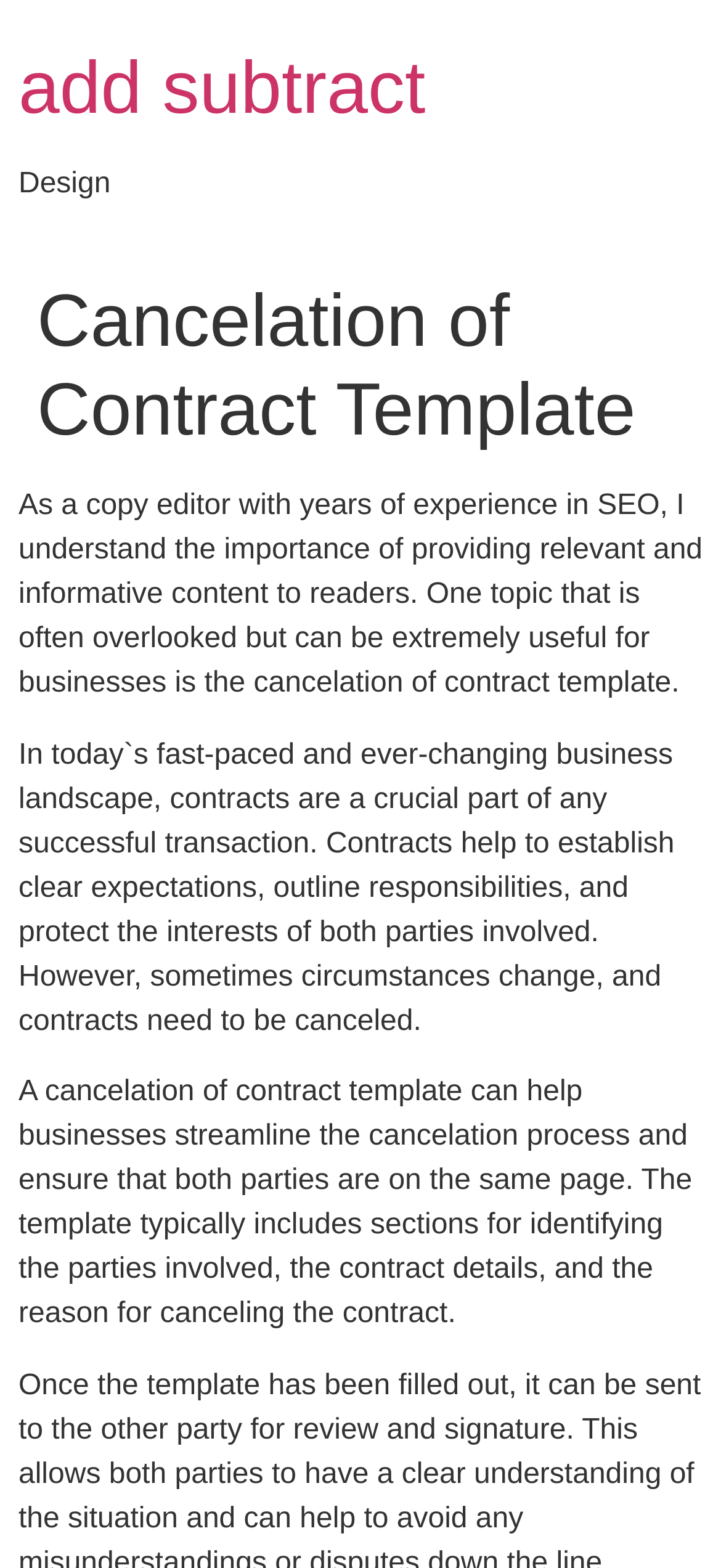Provide a brief response in the form of a single word or phrase:
What are contracts used for in business transactions?

Establish clear expectations